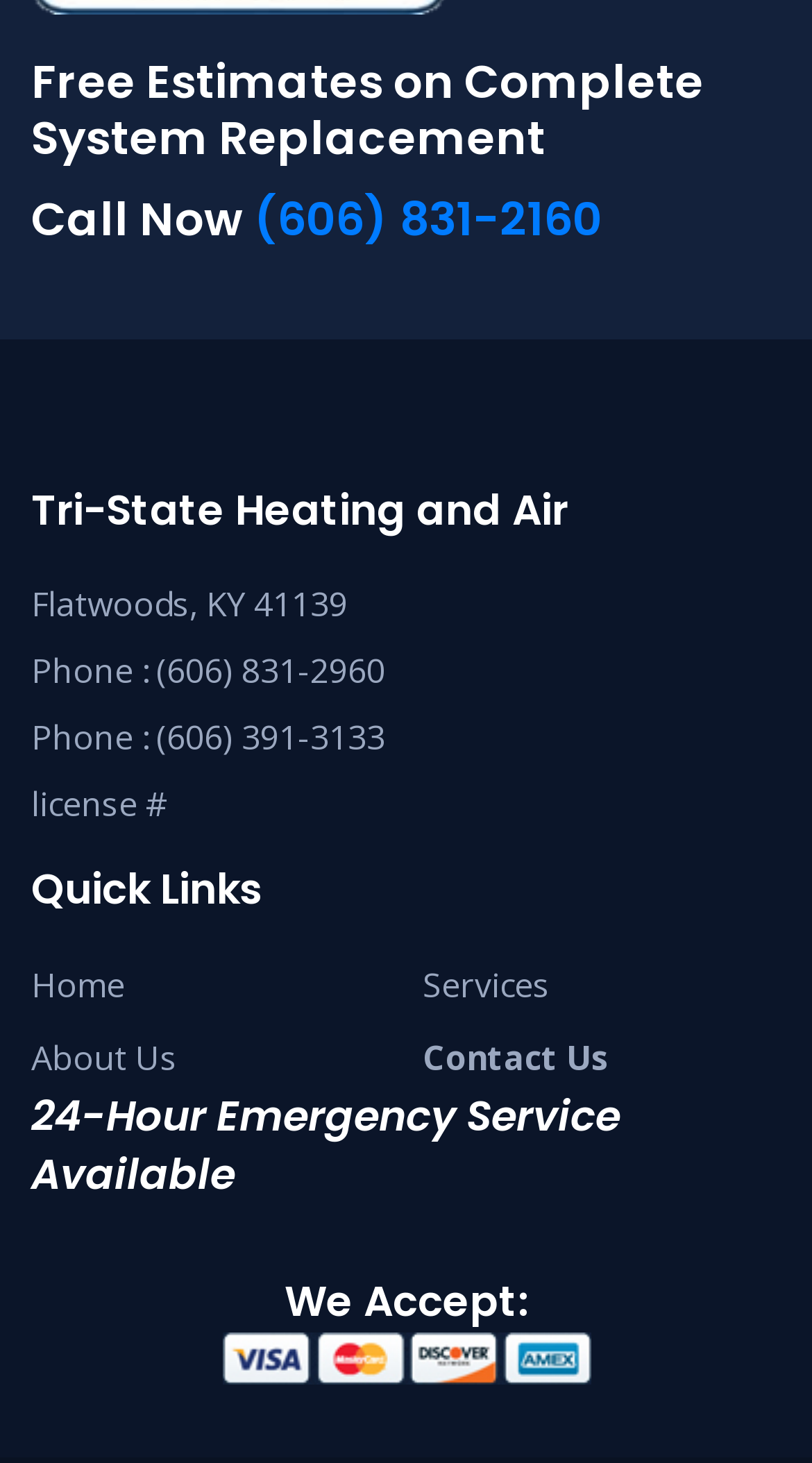Use the details in the image to answer the question thoroughly: 
What is the phone number for emergency service?

The phone number for emergency service can be found in the heading 'Call Now' at the top of the webpage, which is (606) 831-2160.